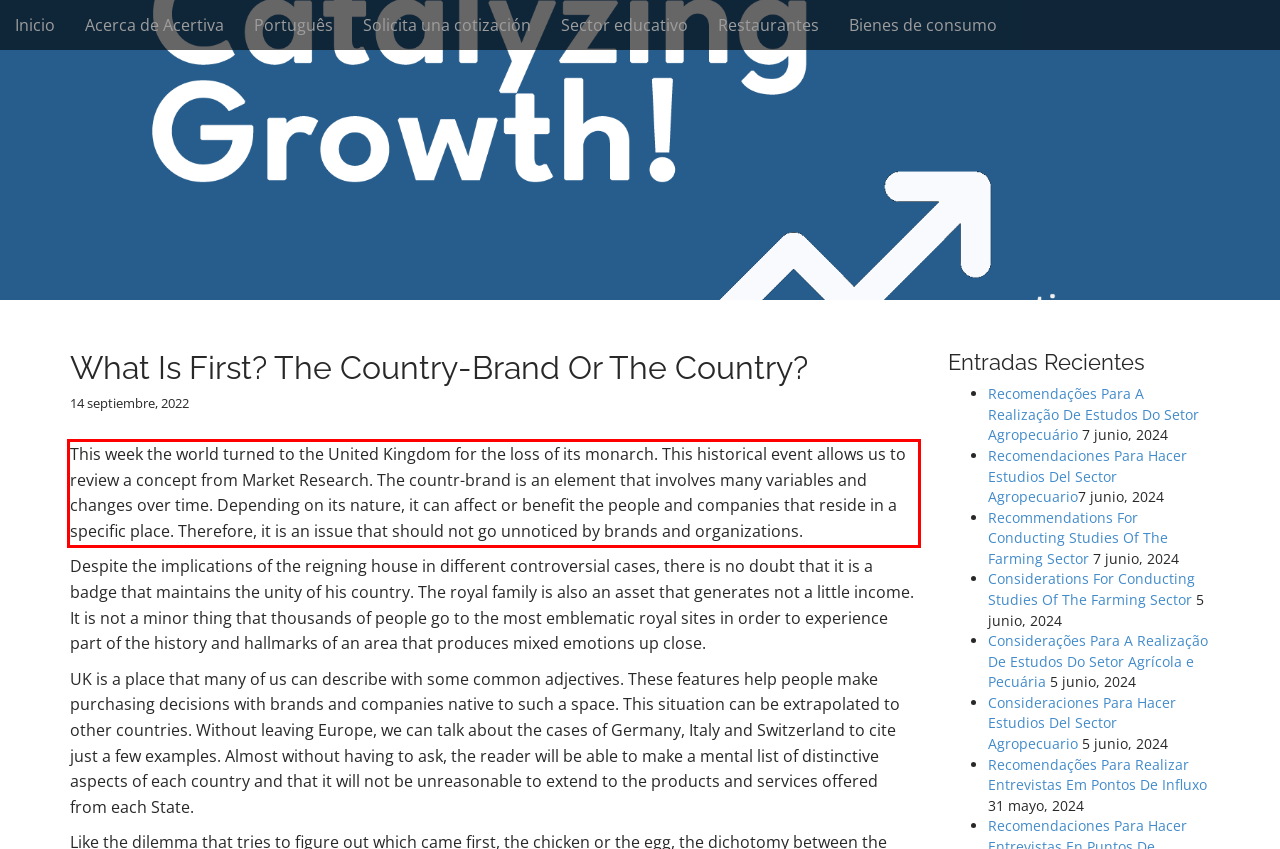You are provided with a screenshot of a webpage that includes a red bounding box. Extract and generate the text content found within the red bounding box.

This week the world turned to the United Kingdom for the loss of its monarch. This historical event allows us to review a concept from Market Research. The countr-brand is an element that involves many variables and changes over time. Depending on its nature, it can affect or benefit the people and companies that reside in a specific place. Therefore, it is an issue that should not go unnoticed by brands and organizations.